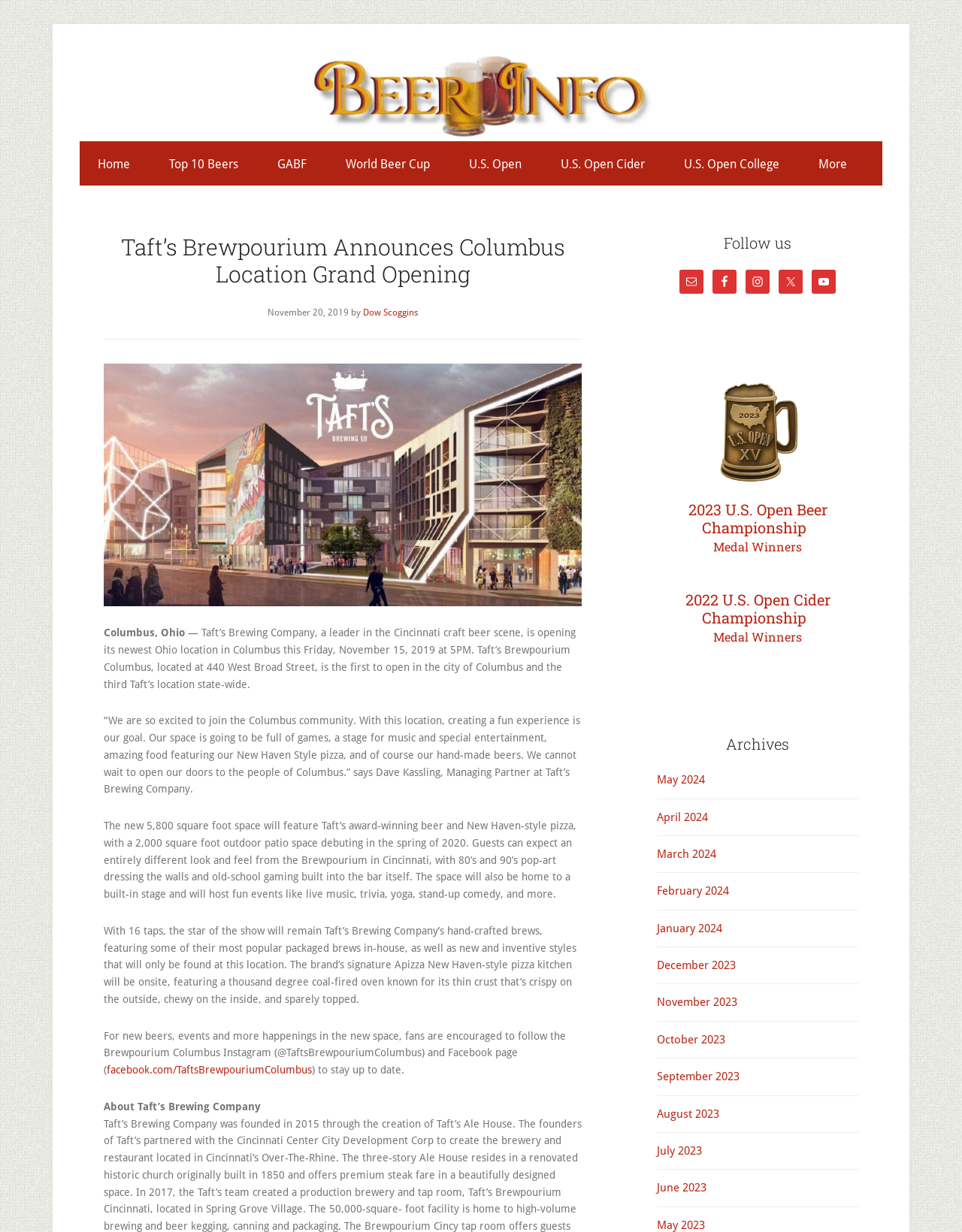Locate the bounding box coordinates of the element that needs to be clicked to carry out the instruction: "View the archives for May 2024". The coordinates should be given as four float numbers ranging from 0 to 1, i.e., [left, top, right, bottom].

[0.683, 0.628, 0.733, 0.639]